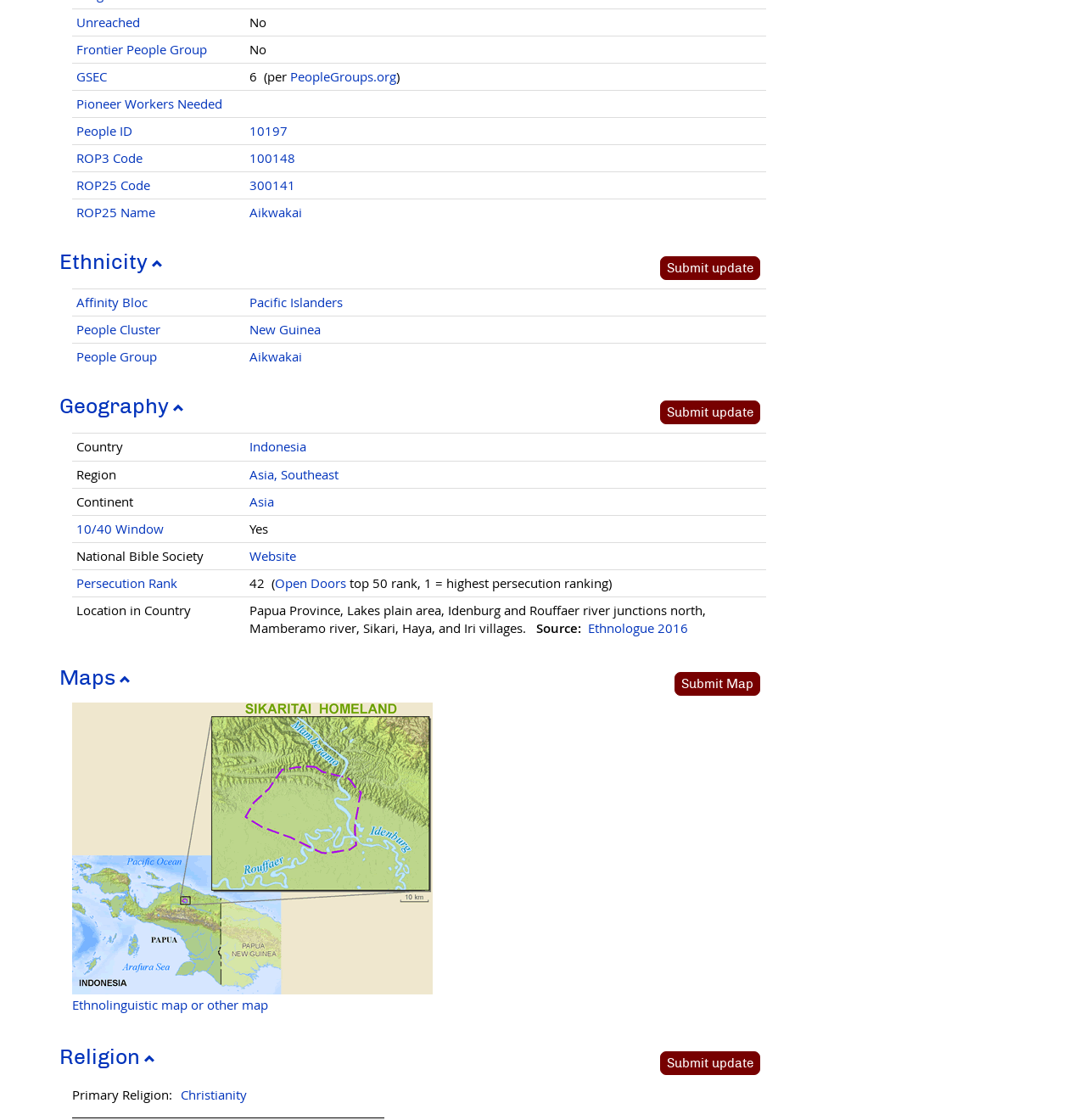Pinpoint the bounding box coordinates of the clickable element to carry out the following instruction: "Click on the 'Unreached' link."

[0.07, 0.013, 0.129, 0.027]